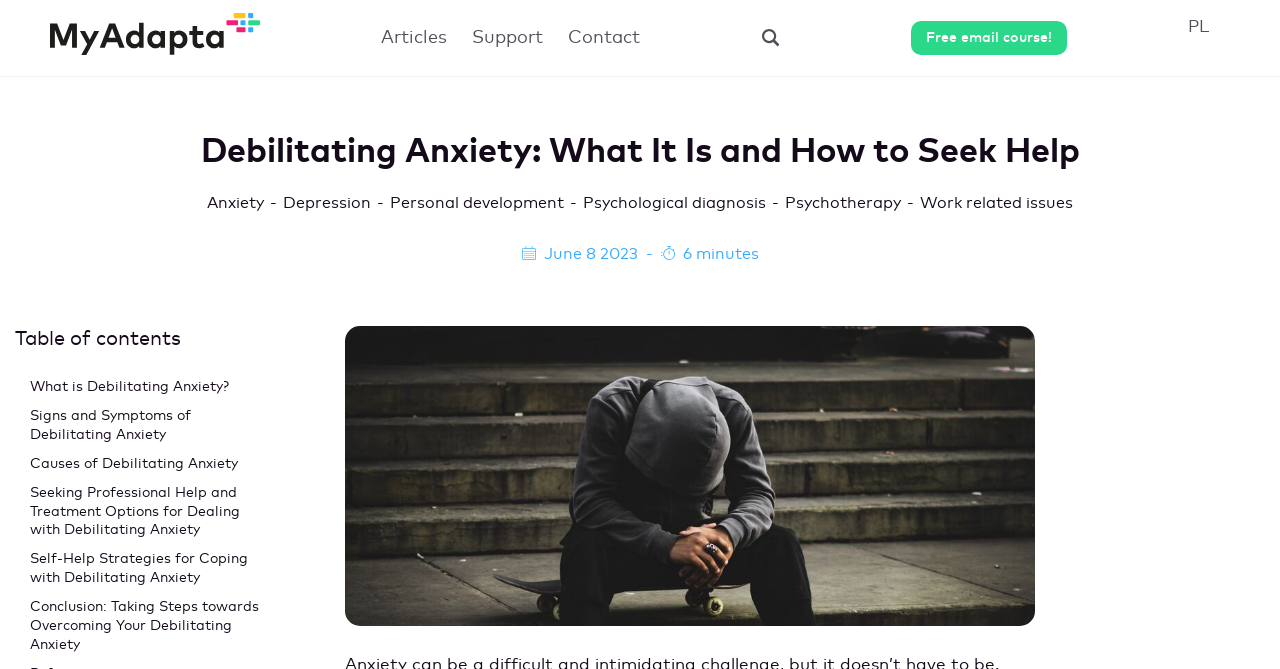How long does it take to read the article?
Give a one-word or short-phrase answer derived from the screenshot.

6 minutes